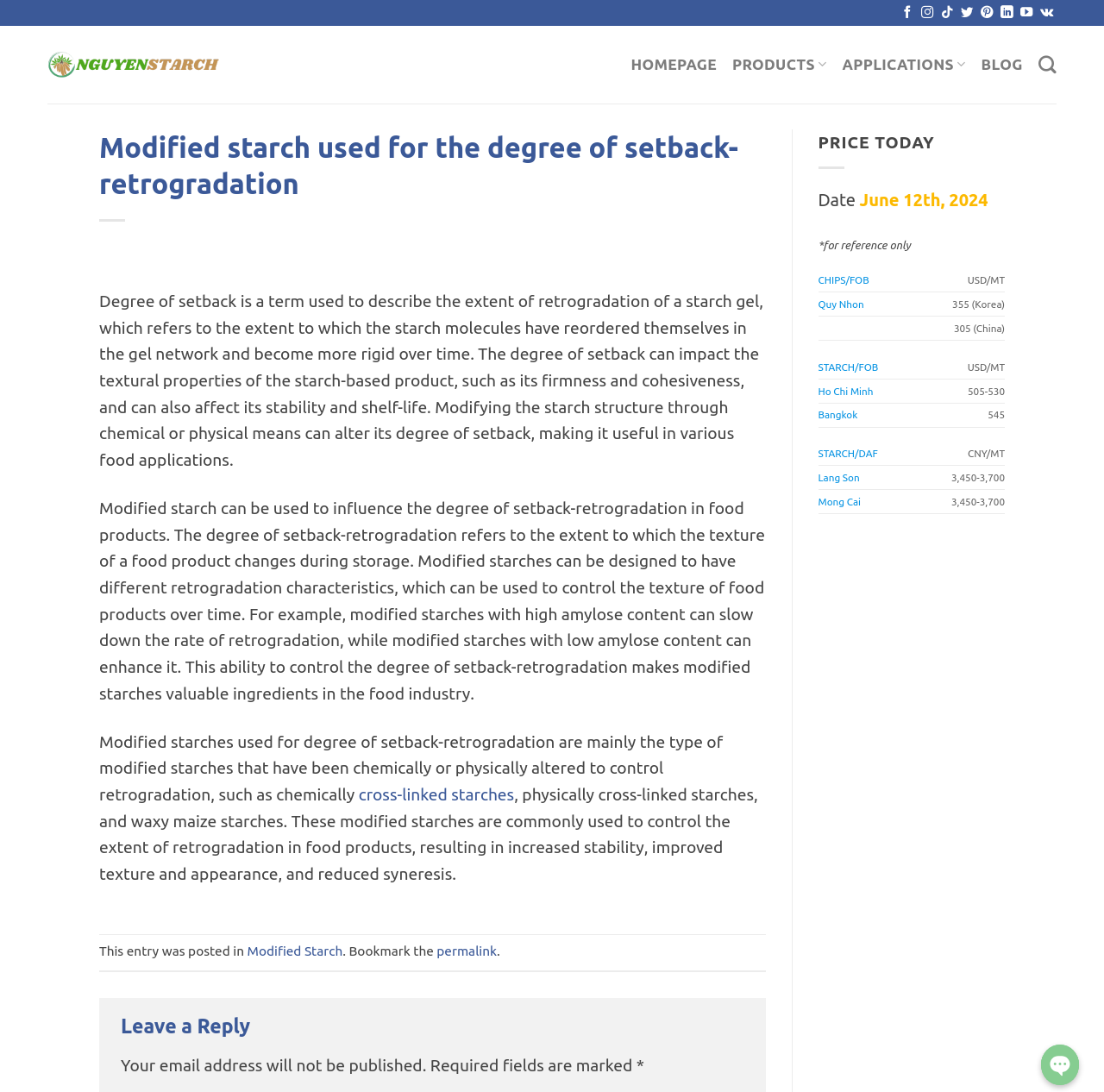Please specify the coordinates of the bounding box for the element that should be clicked to carry out this instruction: "Click on cross-linked starches". The coordinates must be four float numbers between 0 and 1, formatted as [left, top, right, bottom].

[0.325, 0.719, 0.466, 0.736]